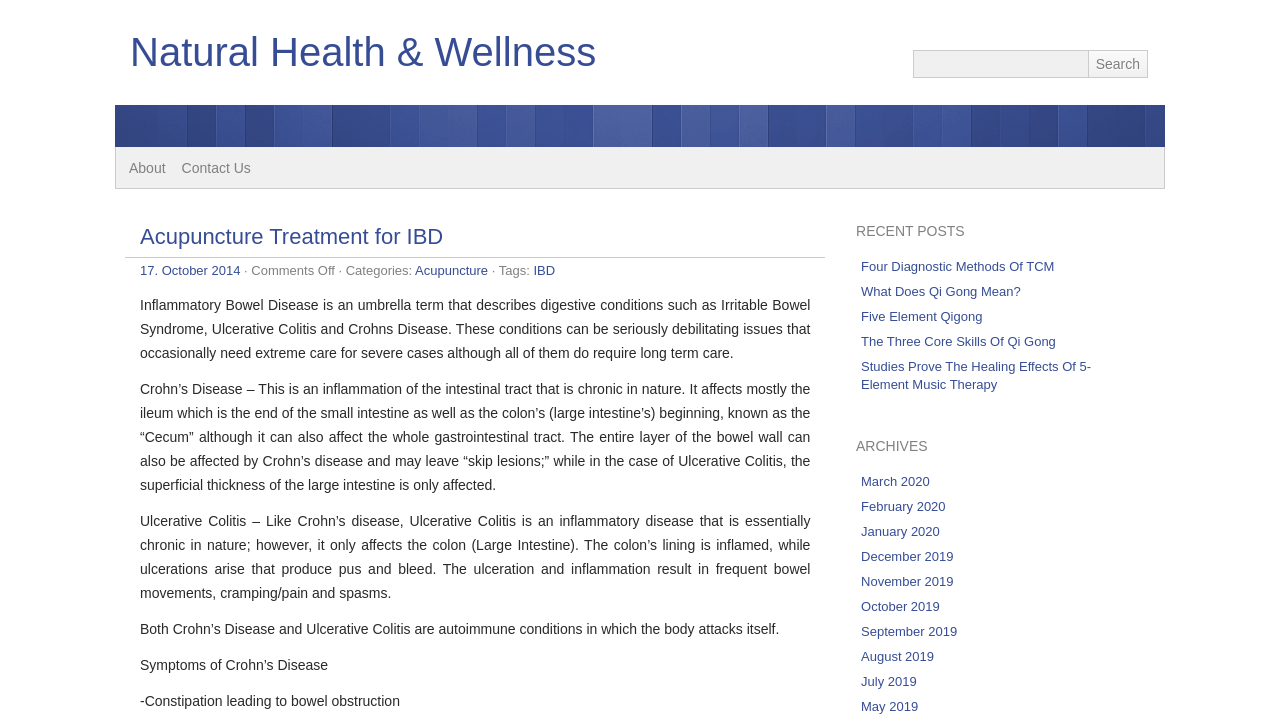Given the element description Acupuncture Treatment for IBD, identify the bounding box coordinates for the UI element on the webpage screenshot. The format should be (top-left x, top-left y, bottom-right x, bottom-right y), with values between 0 and 1.

[0.109, 0.309, 0.346, 0.343]